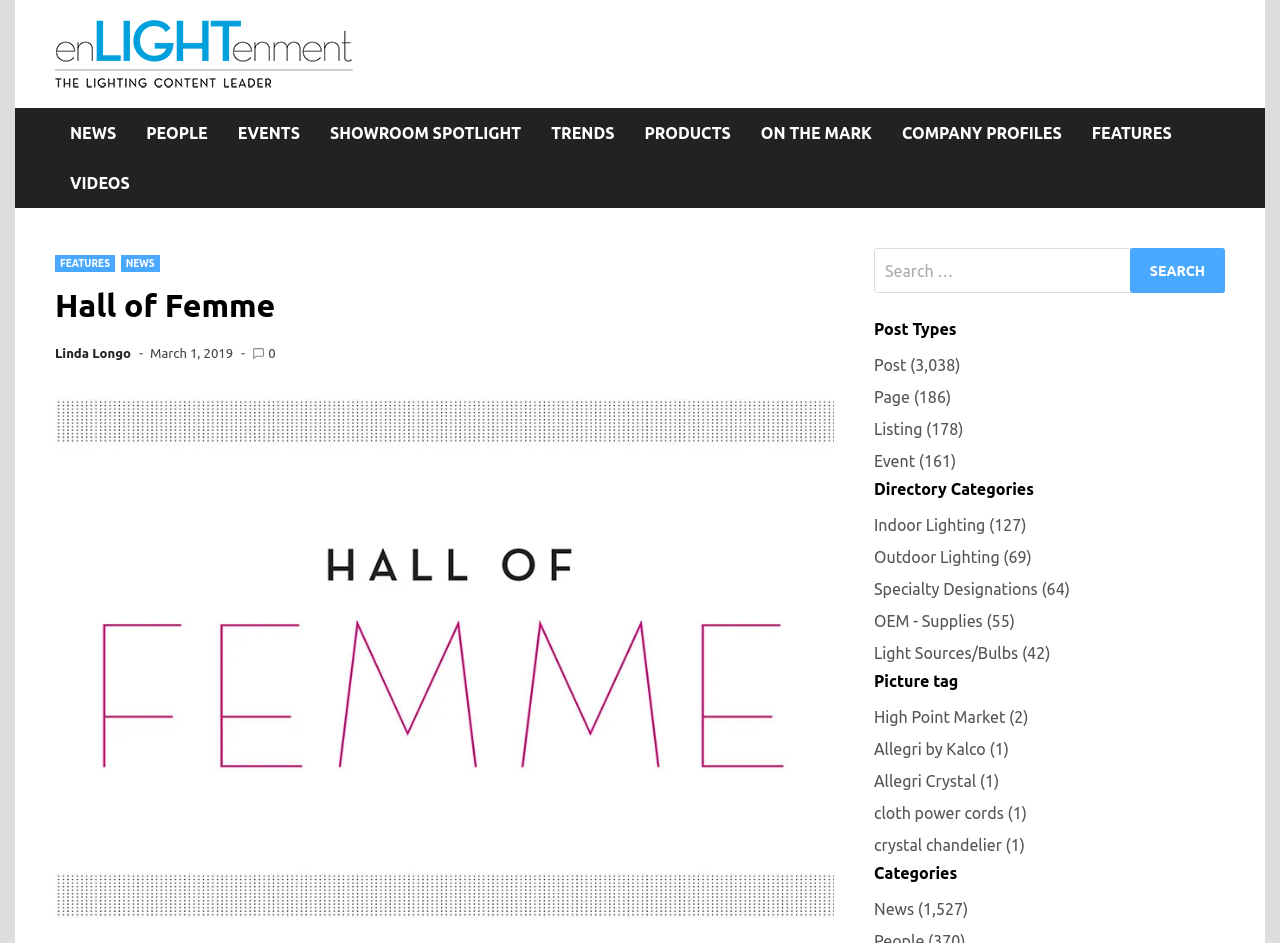Identify the bounding box coordinates for the element you need to click to achieve the following task: "Click on the NEWS link". The coordinates must be four float values ranging from 0 to 1, formatted as [left, top, right, bottom].

[0.043, 0.115, 0.103, 0.168]